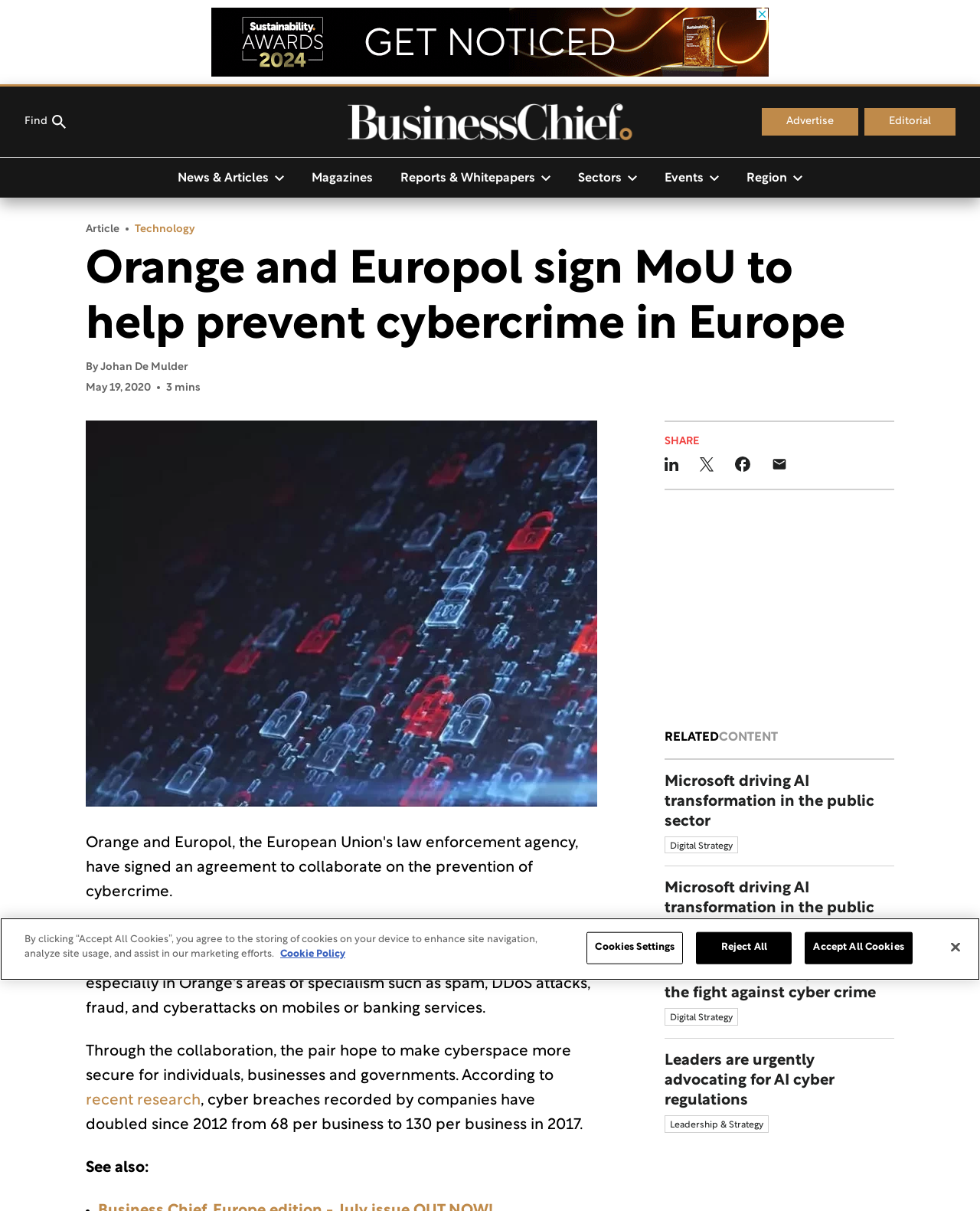Determine the bounding box coordinates in the format (top-left x, top-left y, bottom-right x, bottom-right y). Ensure all values are floating point numbers between 0 and 1. Identify the bounding box of the UI element described by: aria-label="facebook"

[0.75, 0.373, 0.766, 0.394]